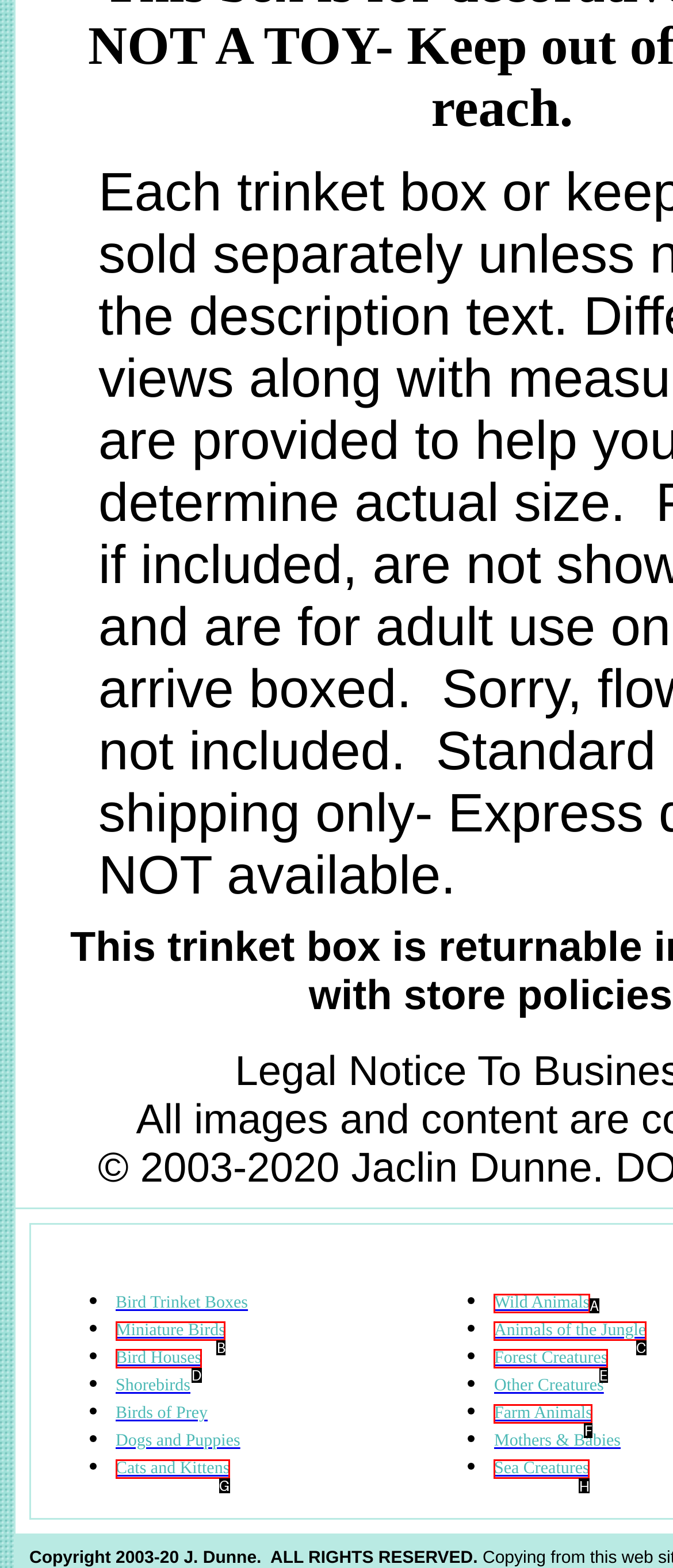Given the task: click Sea Creatures, indicate which boxed UI element should be clicked. Provide your answer using the letter associated with the correct choice.

H